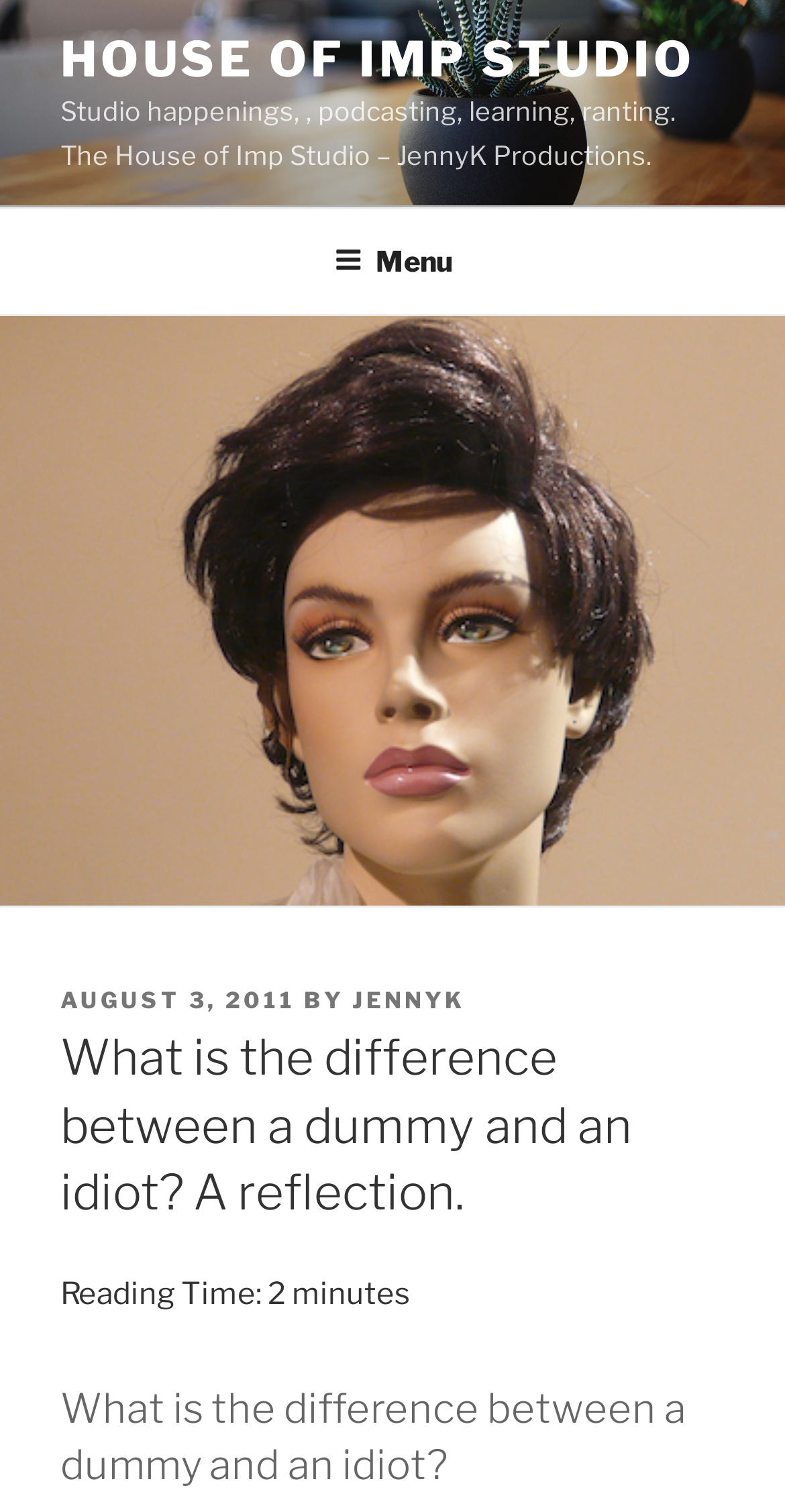Please provide a one-word or short phrase answer to the question:
What is the reading time of the post?

minutes